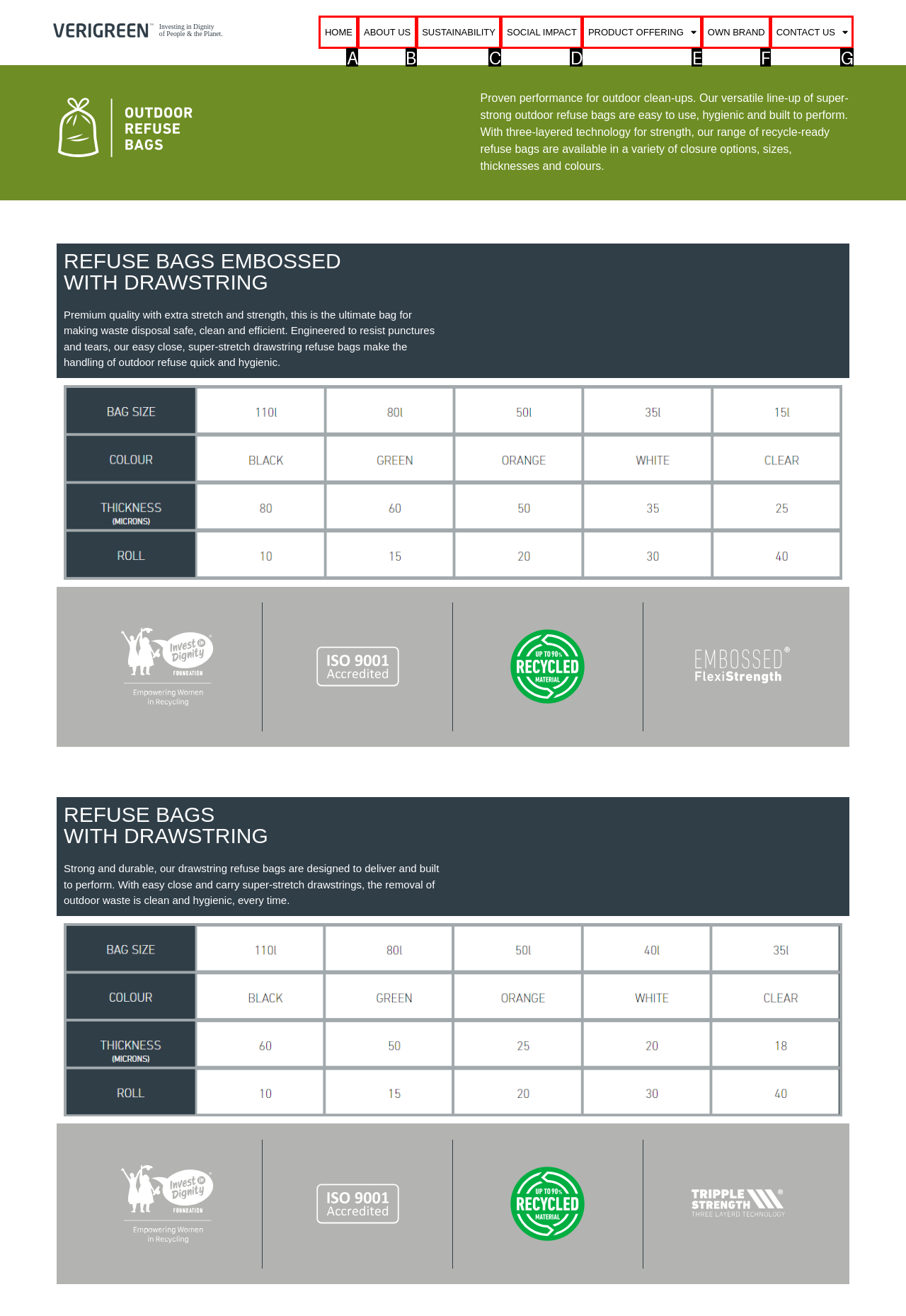Based on the element description: Contact Us, choose the best matching option. Provide the letter of the option directly.

G